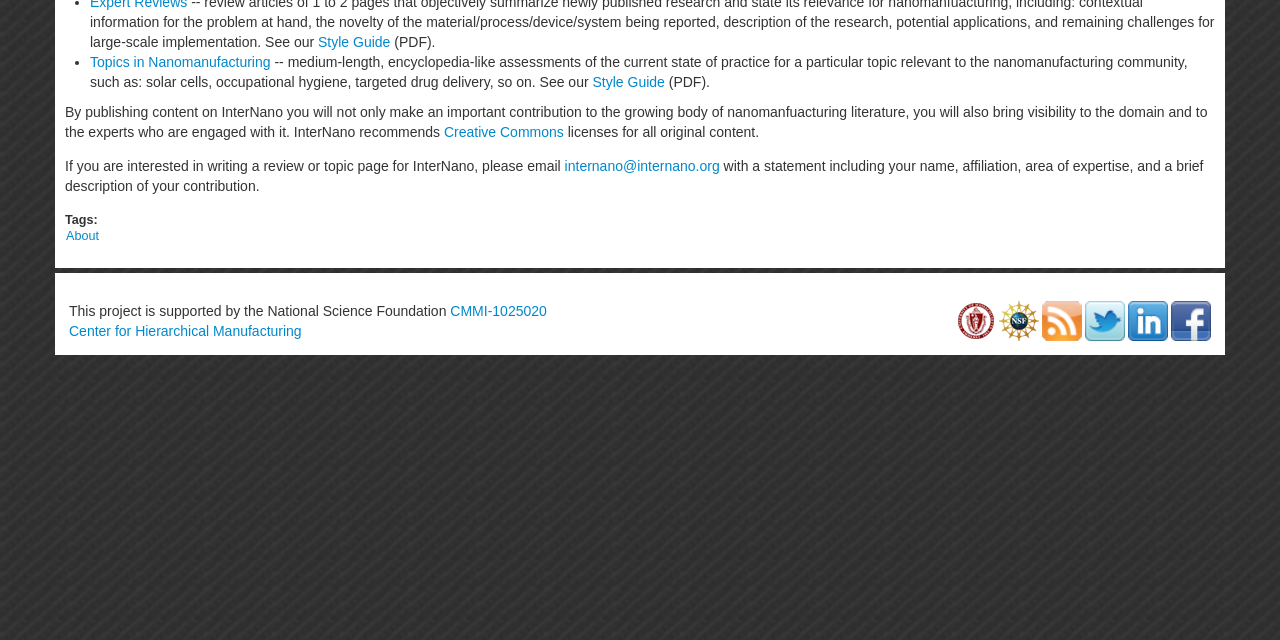Calculate the bounding box coordinates of the UI element given the description: "Topics in Nanomanufacturing".

[0.07, 0.085, 0.211, 0.11]